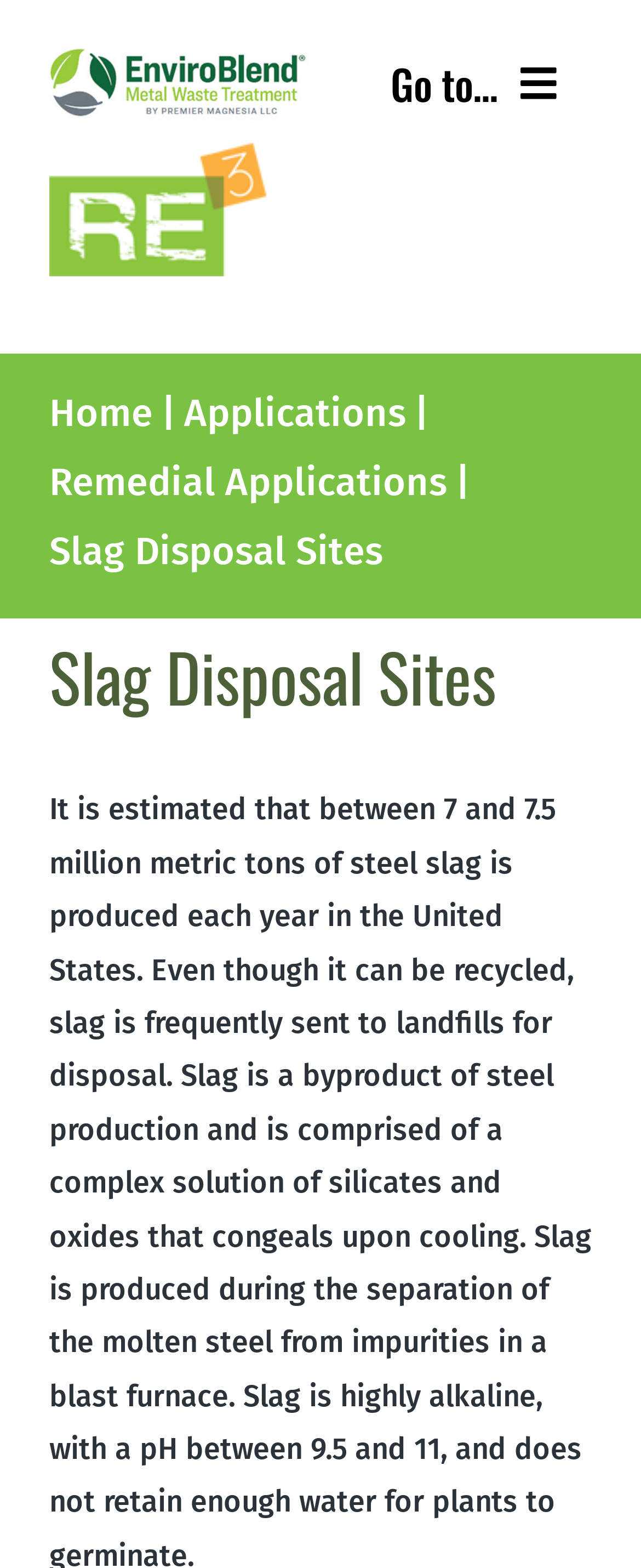Based on the provided description, "Home", find the bounding box of the corresponding UI element in the screenshot.

[0.077, 0.249, 0.238, 0.278]